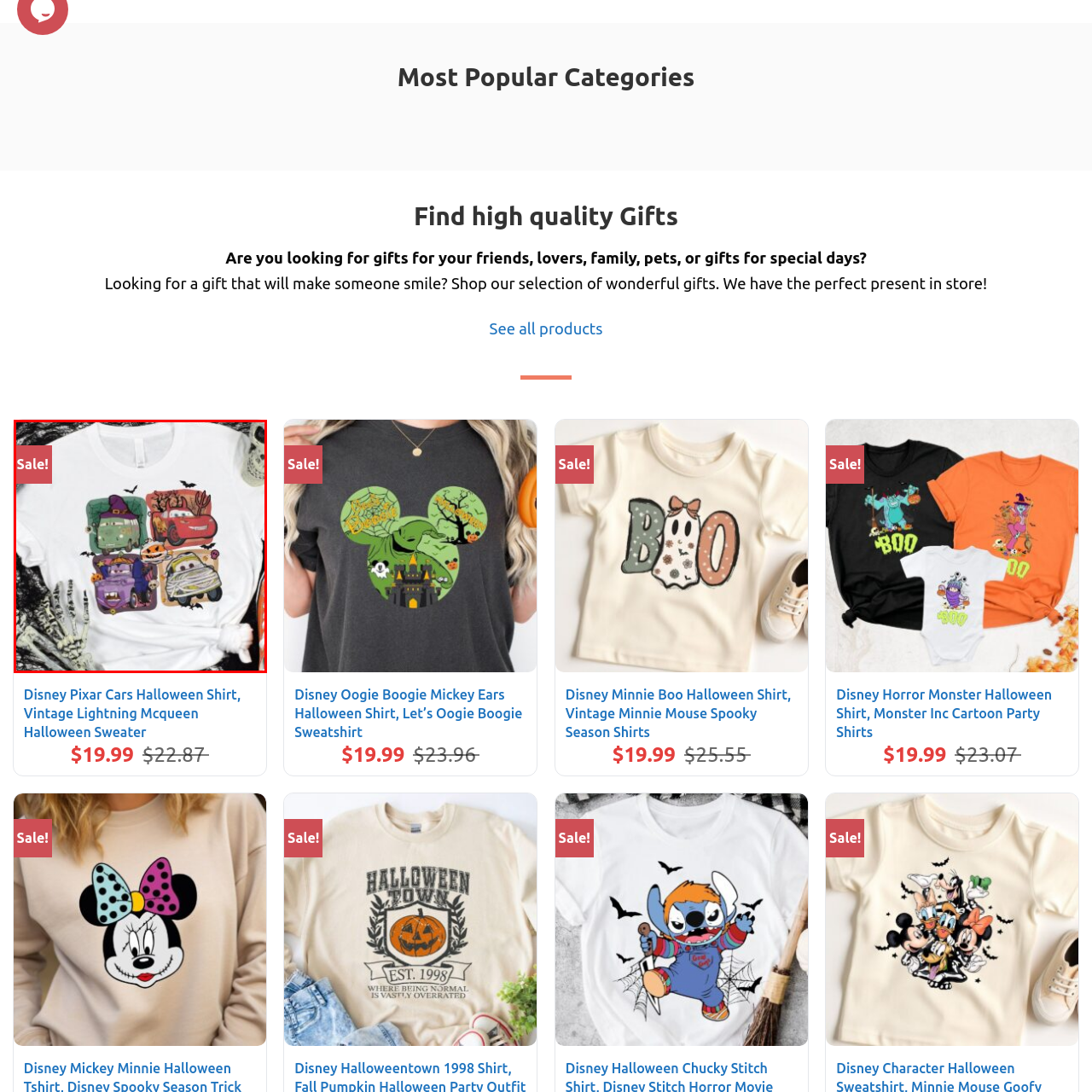How many characters are featured on the T-shirt?
Consider the portion of the image within the red bounding box and answer the question as detailed as possible, referencing the visible details.

The caption explicitly states that the shirt portrays four characters from the Disney Pixar 'Cars' franchise, including Lightning McQueen, all of whom are dressed up in festive and spooky attire.